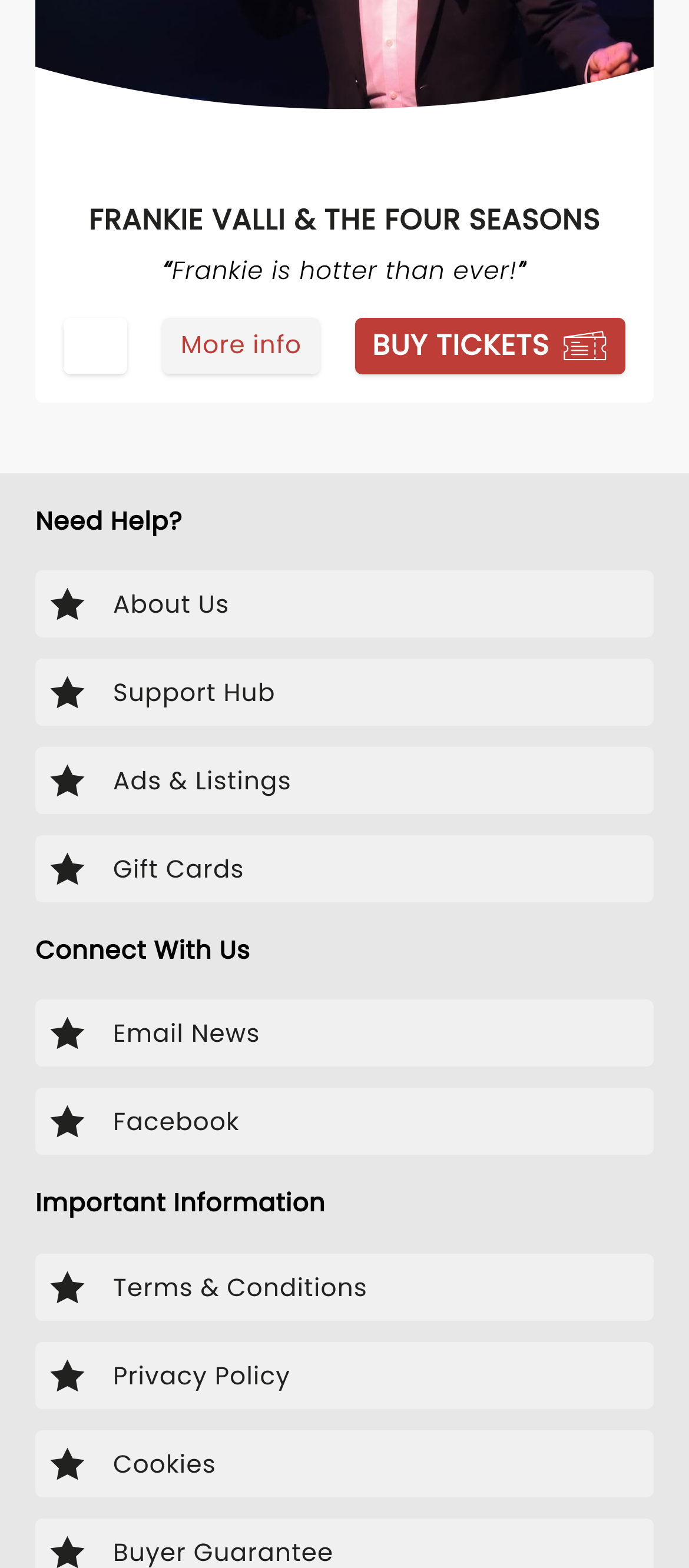Locate the UI element described by open call and provide its bounding box coordinates. Use the format (top-left x, top-left y, bottom-right x, bottom-right y) with all values as floating point numbers between 0 and 1.

None